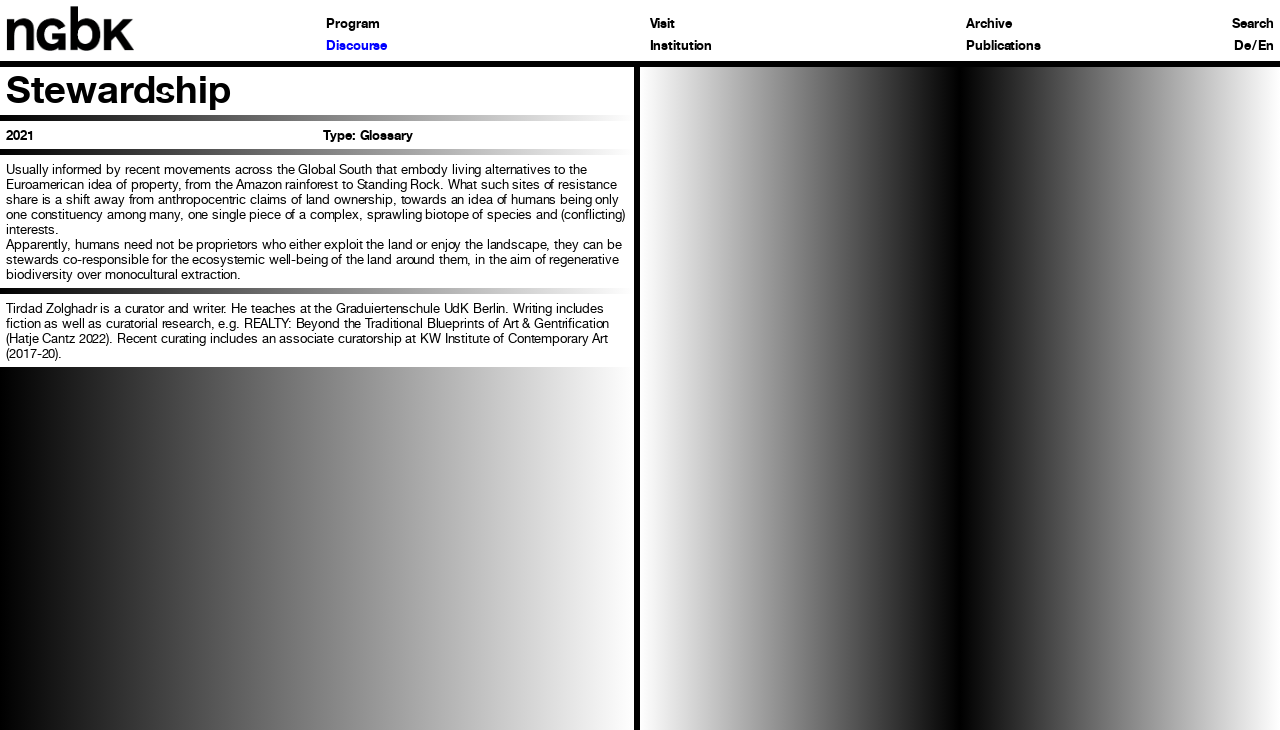Please answer the following question using a single word or phrase: 
What is the goal of stewardship?

Regenerative biodiversity